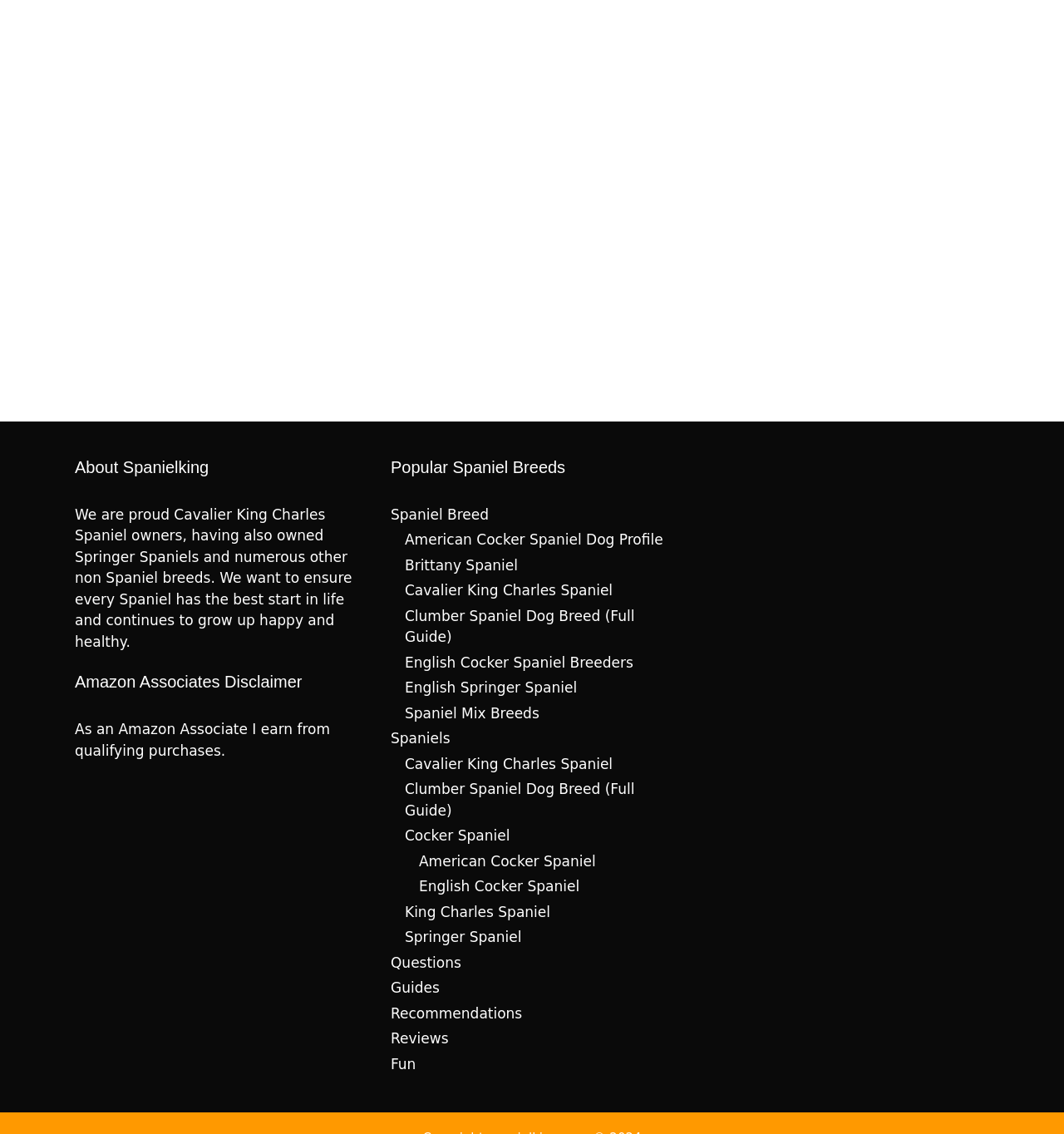Please specify the bounding box coordinates of the region to click in order to perform the following instruction: "Visit 'American Cocker Spaniel Dog Profile'".

[0.38, 0.469, 0.623, 0.483]